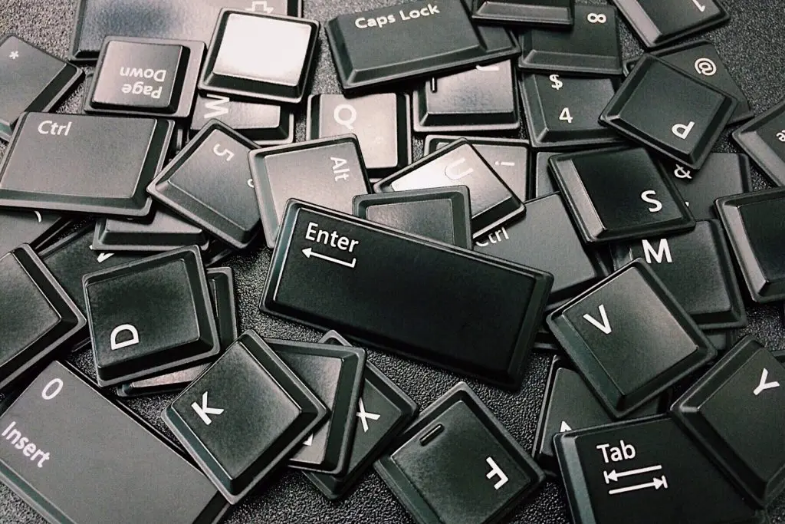Look at the image and answer the question in detail:
Why are the keys arranged in this way?

The caption suggests that the keys may have been removed for cleaning or replacement, implying that the arrangement of the keys is to facilitate these tasks, possibly as part of a tutorial or instructional article.